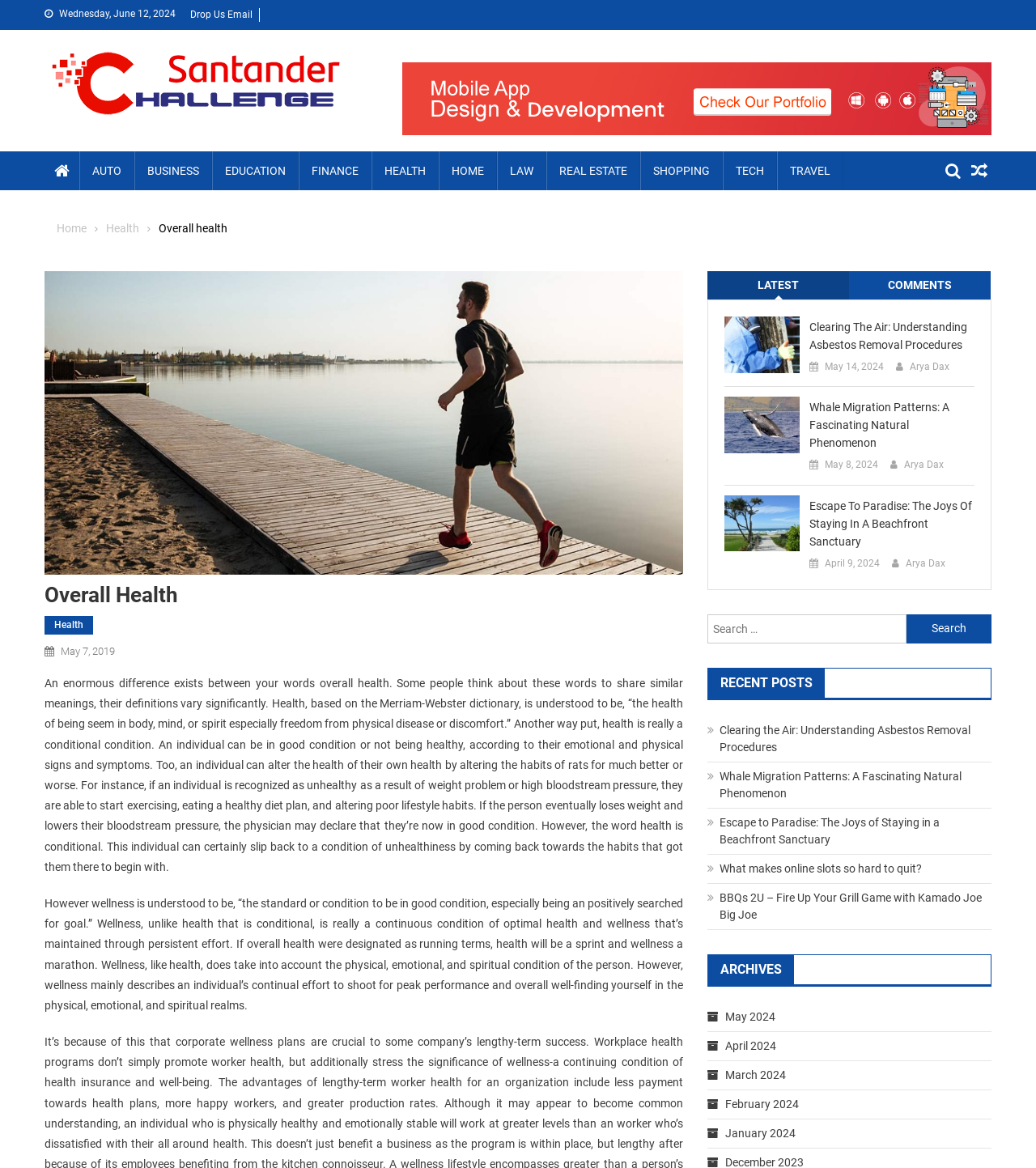Please locate the bounding box coordinates for the element that should be clicked to achieve the following instruction: "Learn more about Corporate advisory". Ensure the coordinates are given as four float numbers between 0 and 1, i.e., [left, top, right, bottom].

None